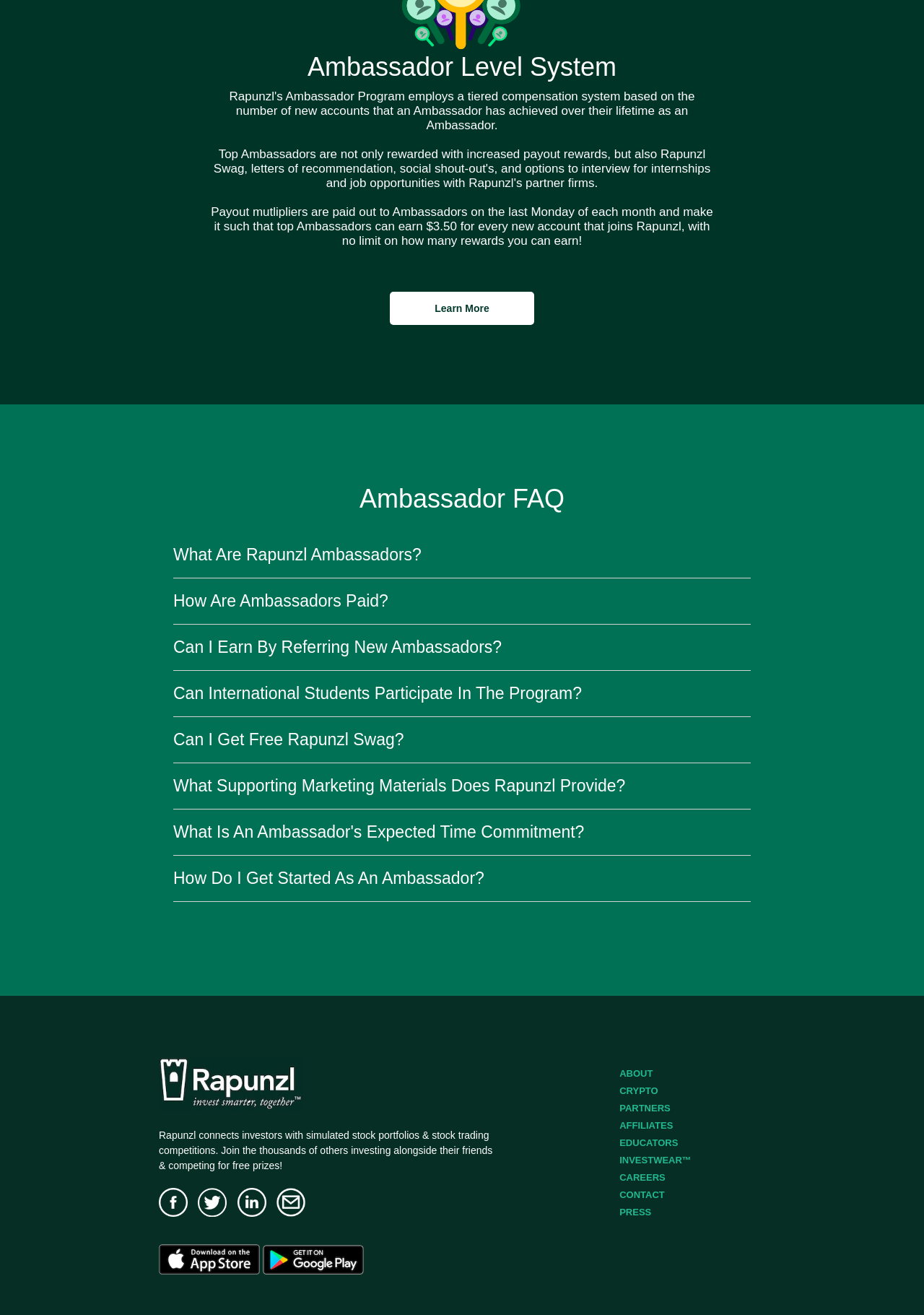From the element description: "Support SLA", extract the bounding box coordinates of the UI element. The coordinates should be expressed as four float numbers between 0 and 1, in the order [left, top, right, bottom].

None